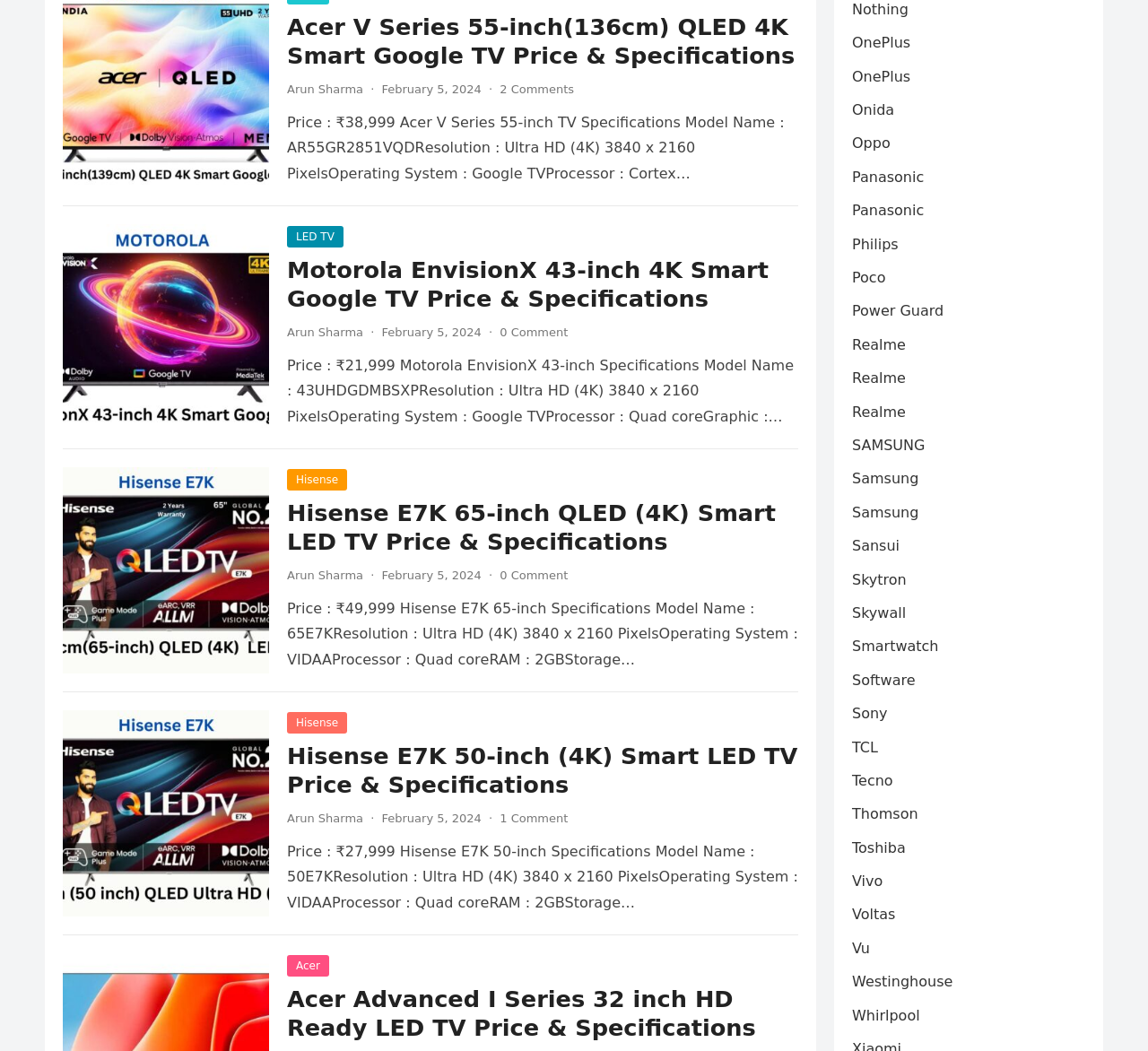What is the resolution of Hisense E7K 65-inch TV?
Look at the webpage screenshot and answer the question with a detailed explanation.

The resolution of Hisense E7K 65-inch TV can be found in the third section of the webpage, where it is listed as 'Resolution : Ultra HD (4K) 3840 x 2160 Pixels'.